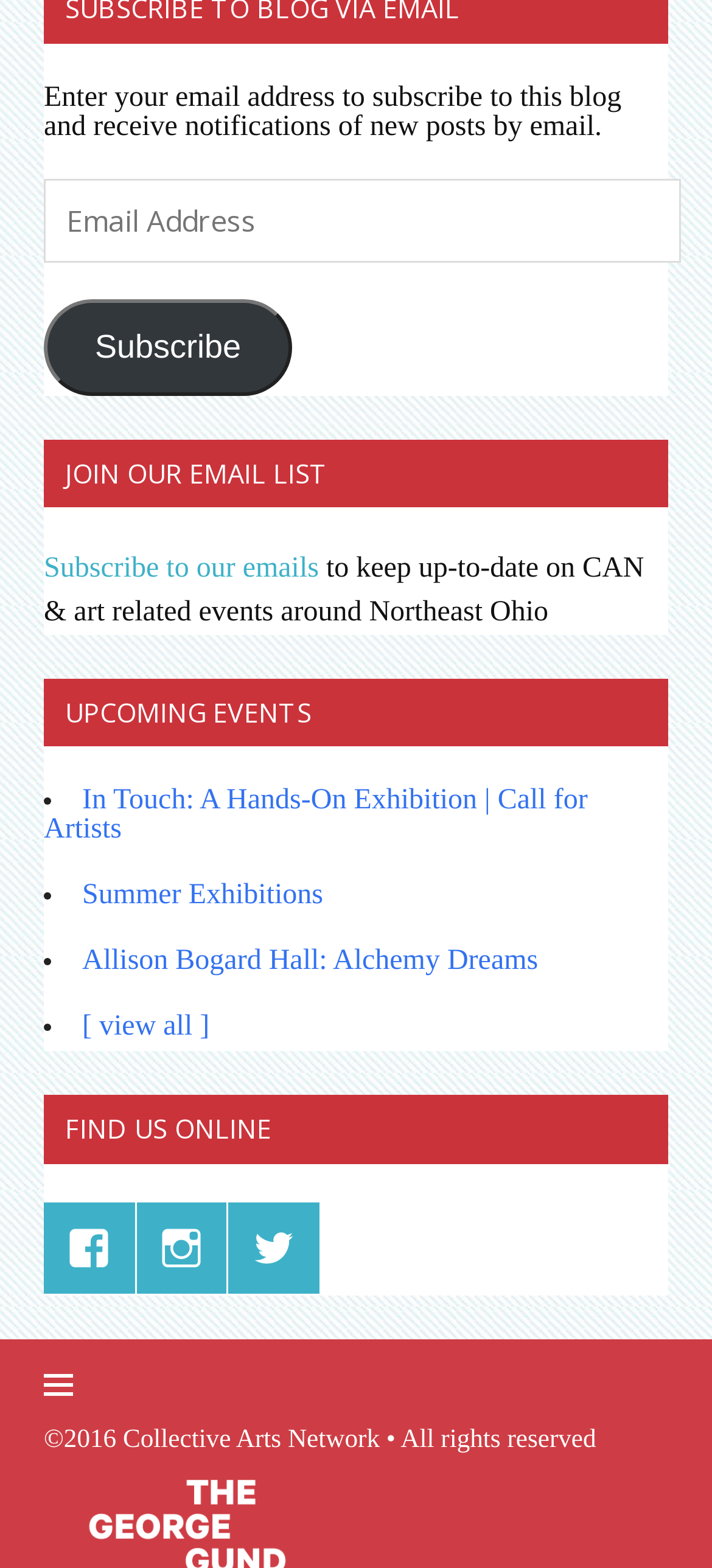Please locate the bounding box coordinates of the region I need to click to follow this instruction: "Subscribe to the blog".

[0.062, 0.191, 0.41, 0.253]